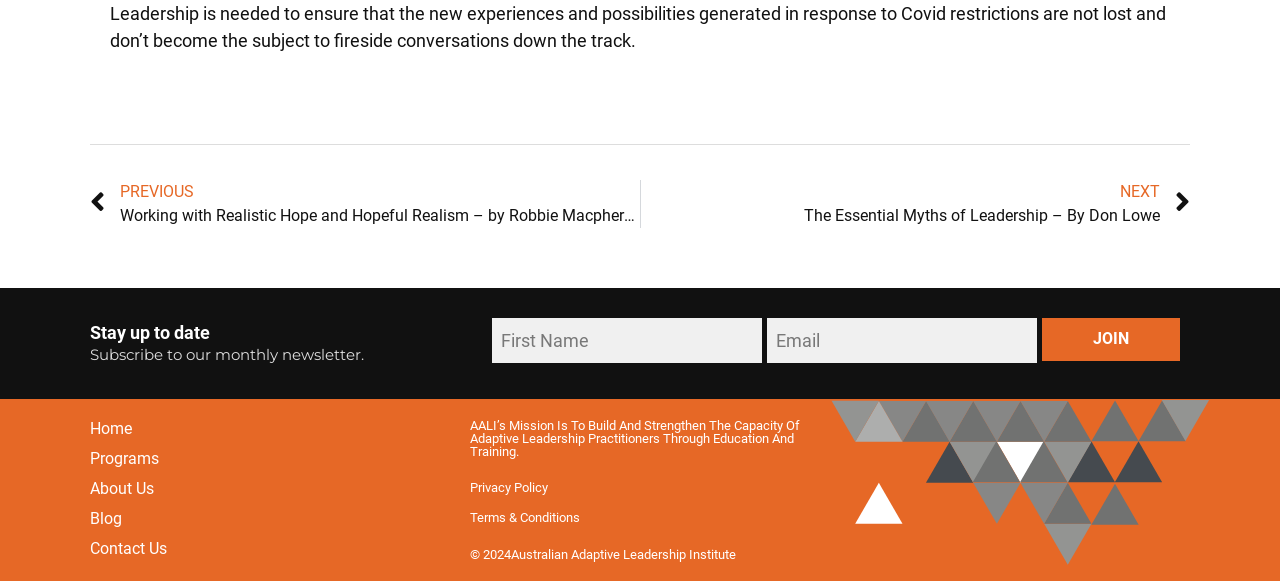Locate the bounding box coordinates of the item that should be clicked to fulfill the instruction: "Contact us".

[0.07, 0.927, 0.336, 0.962]